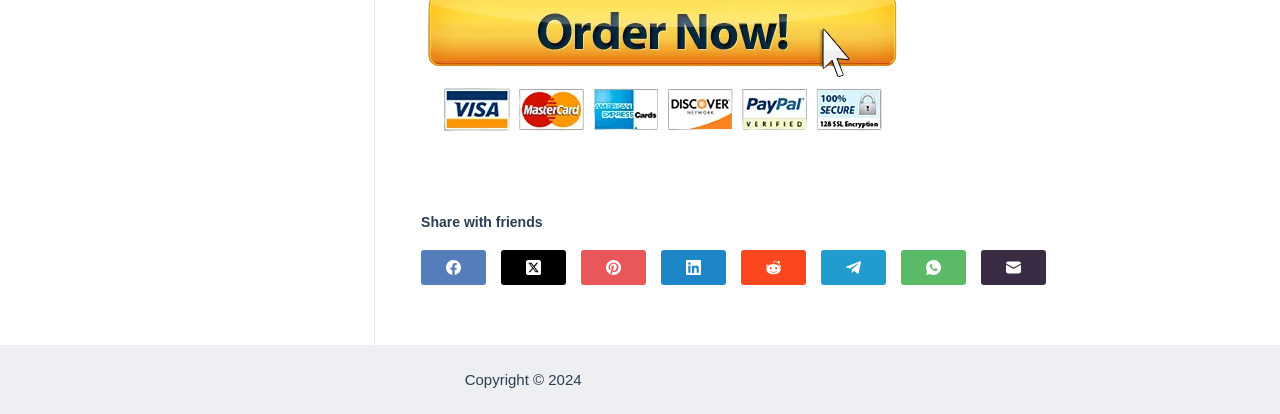Find the bounding box coordinates of the clickable area that will achieve the following instruction: "send via Email".

[0.766, 0.603, 0.817, 0.687]